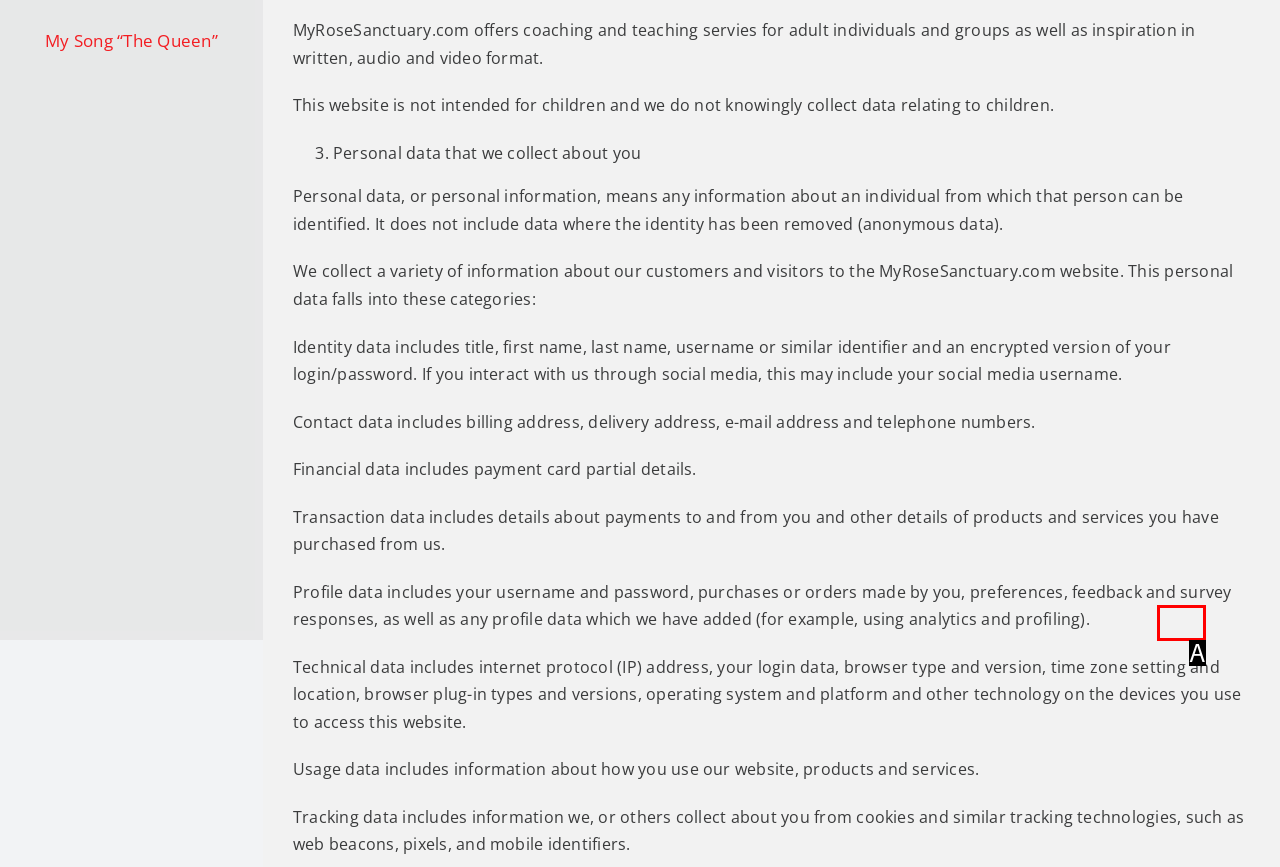Select the option that matches this description: Go to Top
Answer by giving the letter of the chosen option.

A